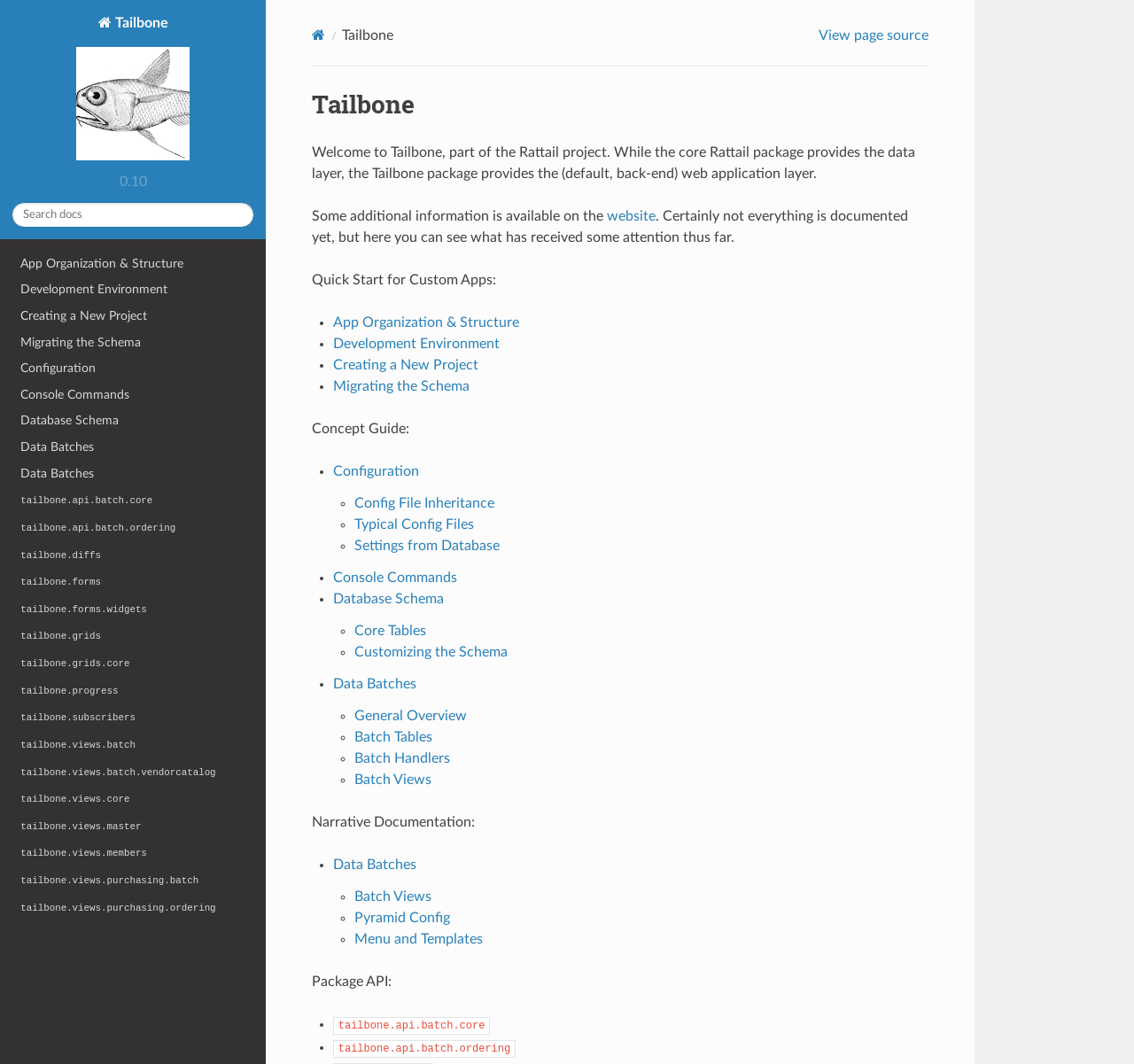Could you locate the bounding box coordinates for the section that should be clicked to accomplish this task: "Search for documentation".

[0.01, 0.19, 0.224, 0.214]